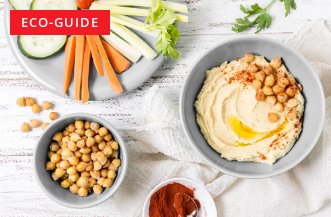Provide a thorough description of the image.

The image features a beautifully arranged serving of hummus, presented in a stylish gray bowl, garnished with whole chickpeas and a drizzle of olive oil. Surrounding the bowl are vibrant, fresh vegetable sticks, including cucumbers and carrots, arranged neatly on a gray plate, invitingly displayed for dipping. Additionally, a small bowl filled with chickpeas and a pinch of red paprika sit nearby, adding to the overall aesthetic. Prominently featured in the top left corner is a bright red banner labeled "ECO-GUIDE," suggesting that the image is associated with environmentally conscious food preparation or recipes. This visually appealing layout not only highlights the deliciousness of hummus but also emphasizes healthy, eco-friendly eating practices.